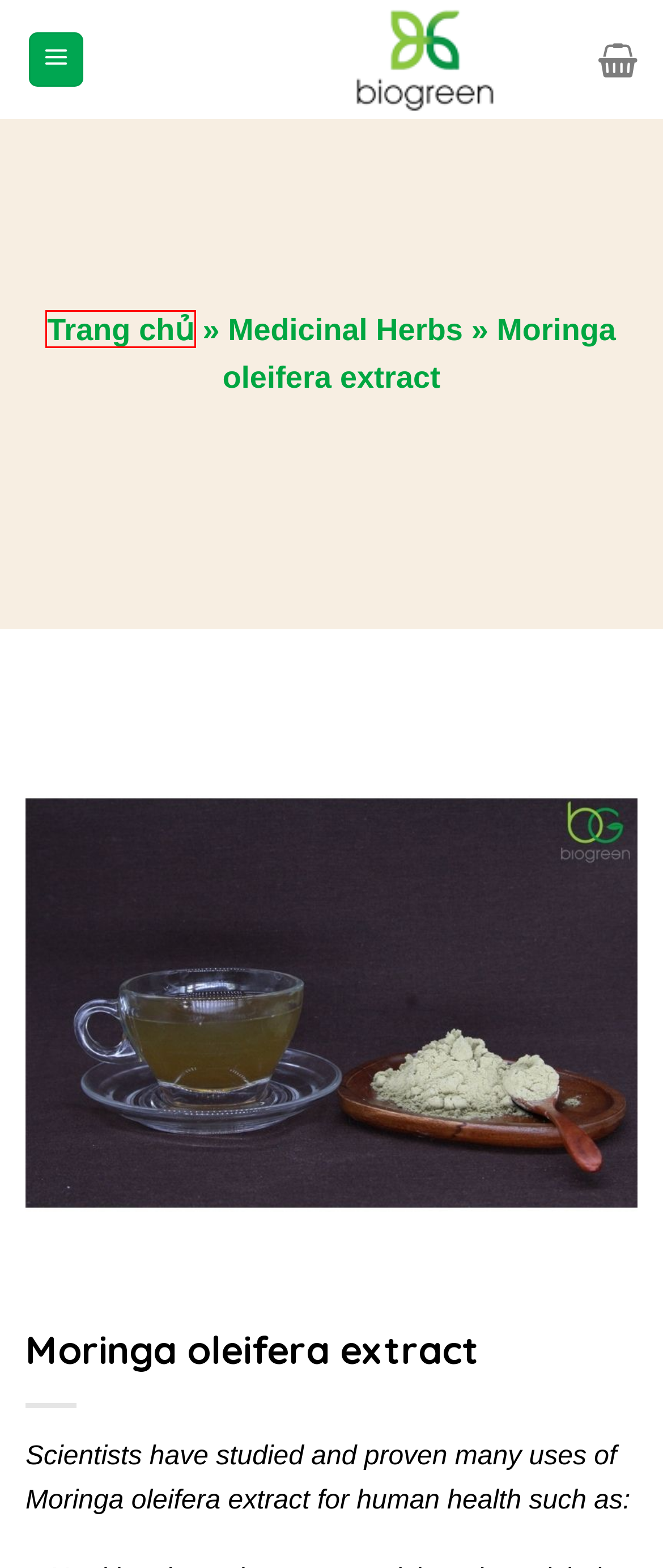Given a screenshot of a webpage featuring a red bounding box, identify the best matching webpage description for the new page after the element within the red box is clicked. Here are the options:
A. Folium Psidium guajava extract
B. Chính sách đổi trả hàng - Biogreenjsc.com.vn
C. Glinus oppositifolius extract
D. Synthesize (assorted) medicinal herbs (solid and dry)
E. Biogreen Biotechnology and Pharmaceutical Chemistry Joint Stock Company
F. Bột chùm ngây hữu cơ Biogreen nguyên chất 100 %
G. Công Ty Cổ Phần Hoá Dược và Công Nghệ Sinh Học Biogreen
H. Giỏ hàng - Biogreenjsc.com.vn

G